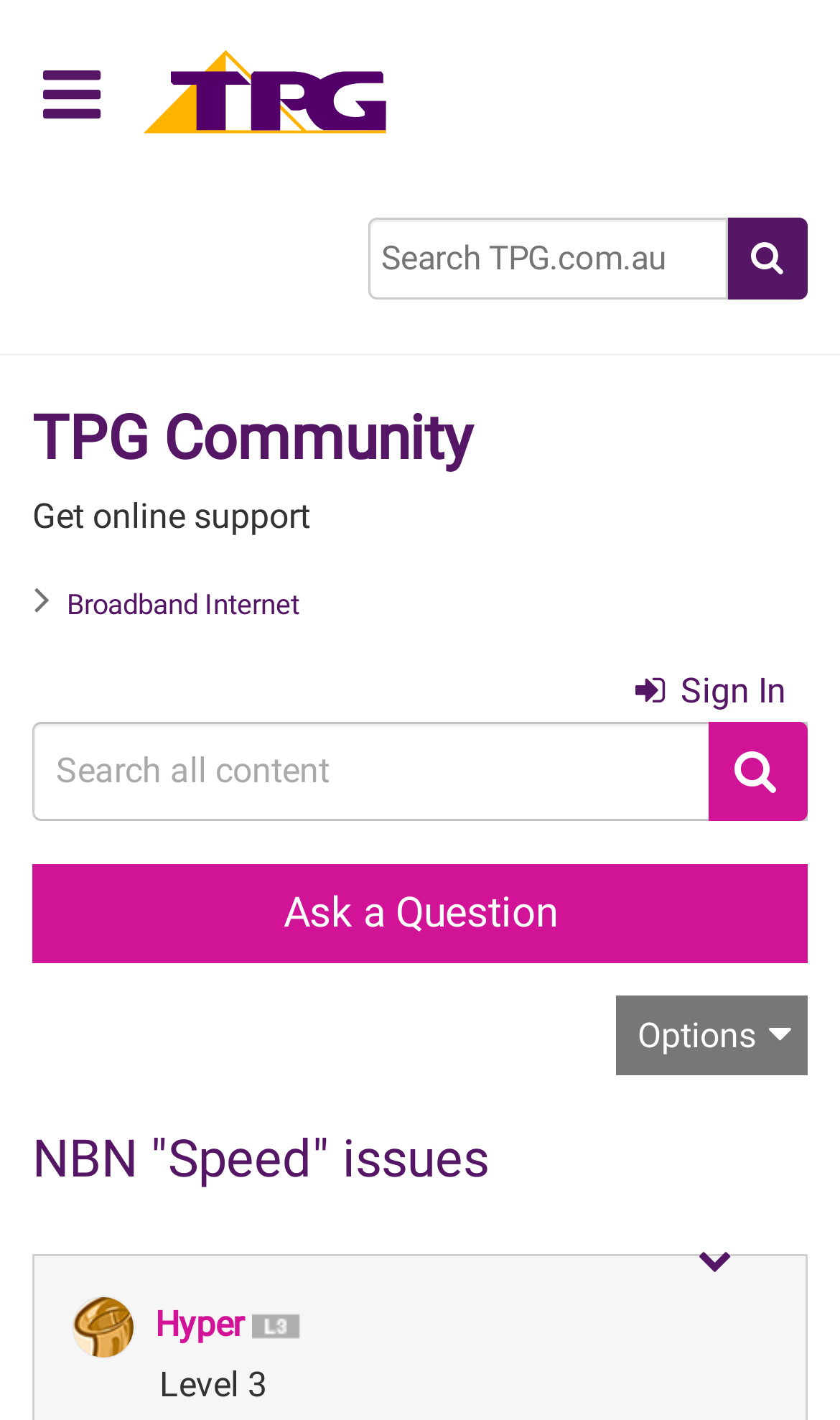Provide a brief response in the form of a single word or phrase:
What is the name of the community?

TPG Community